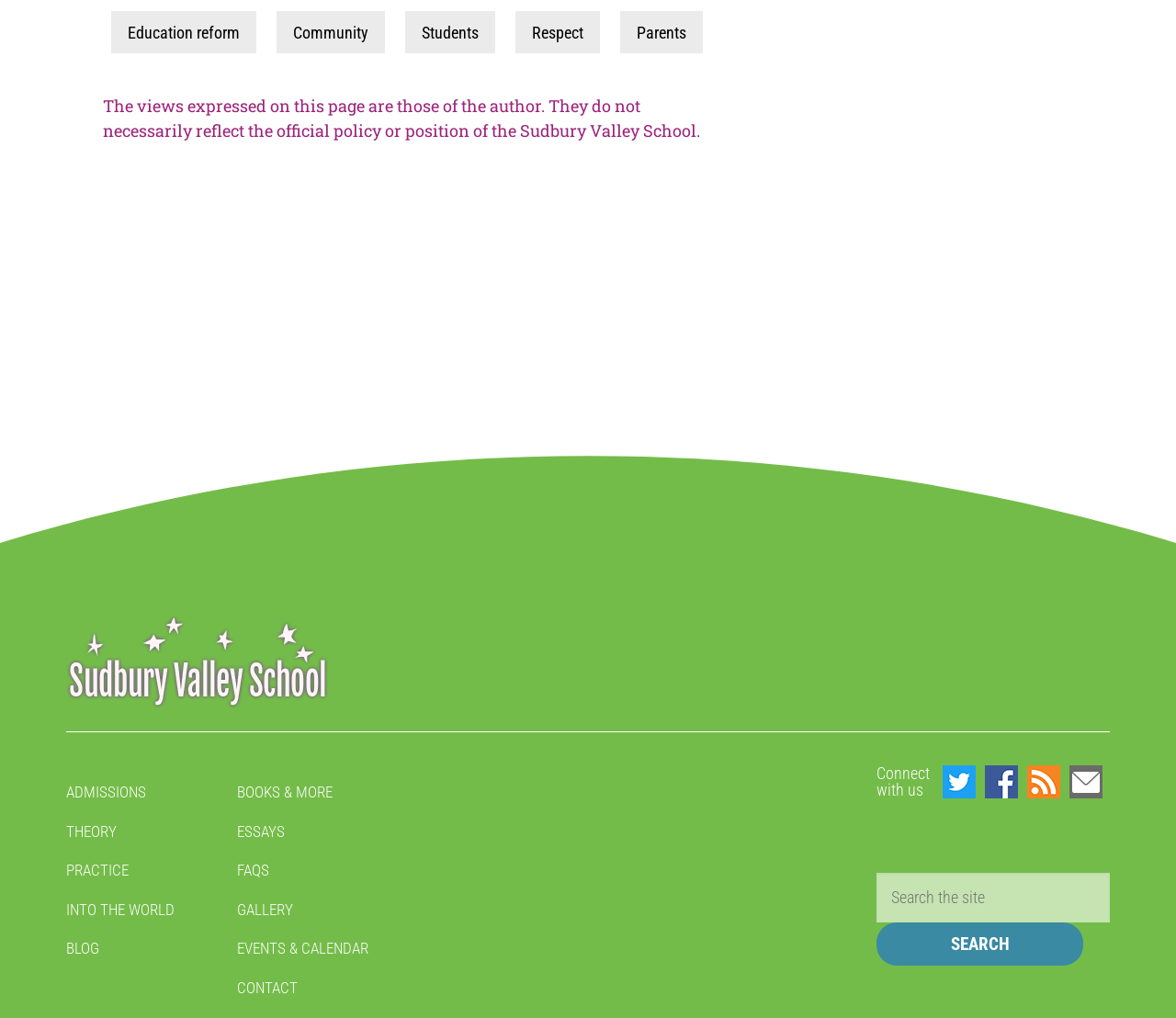Specify the bounding box coordinates of the area to click in order to follow the given instruction: "Click the 'Post not marked as liked' button."

None